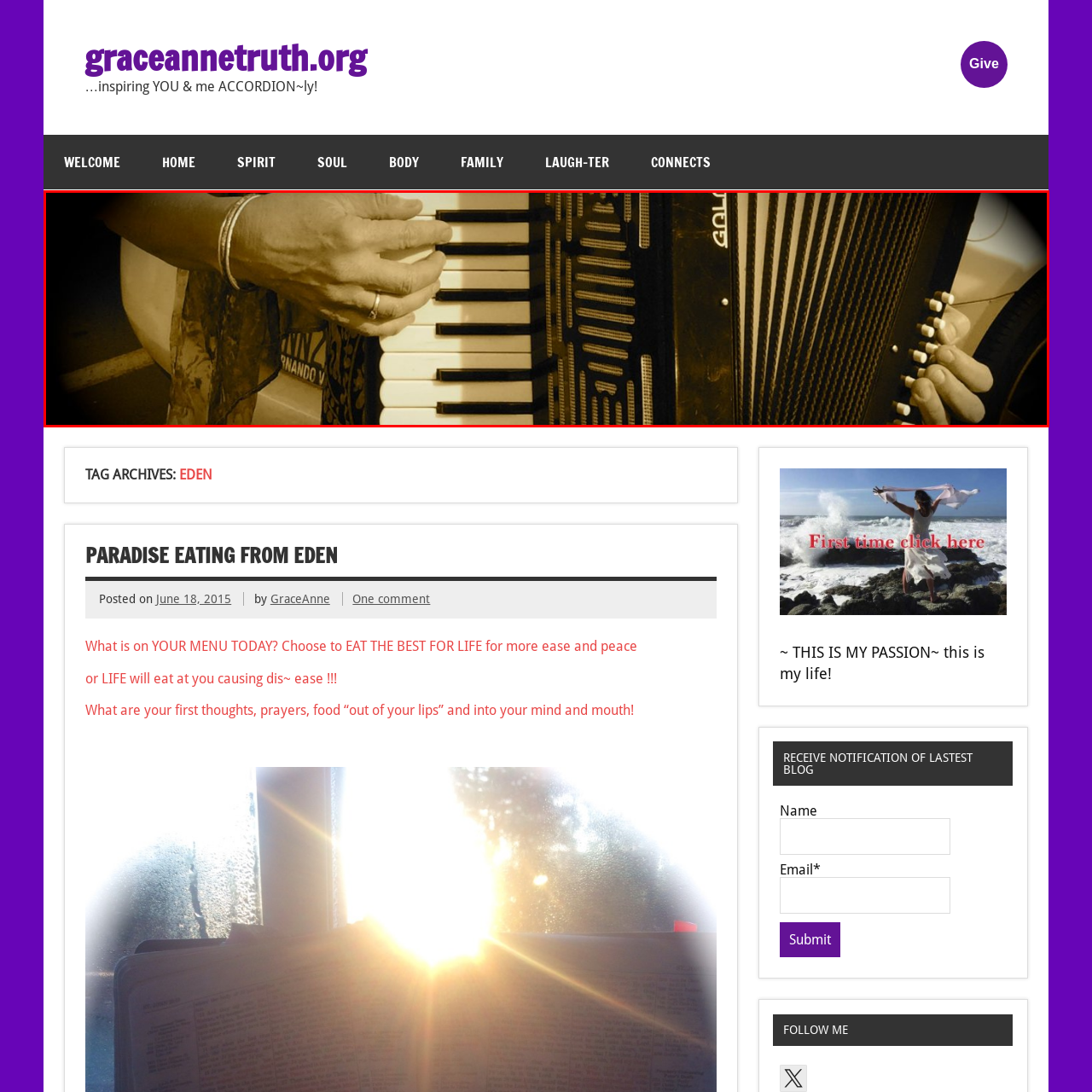What type of tone is used in the image? Look at the image outlined by the red bounding box and provide a succinct answer in one word or a brief phrase.

Sepia tone